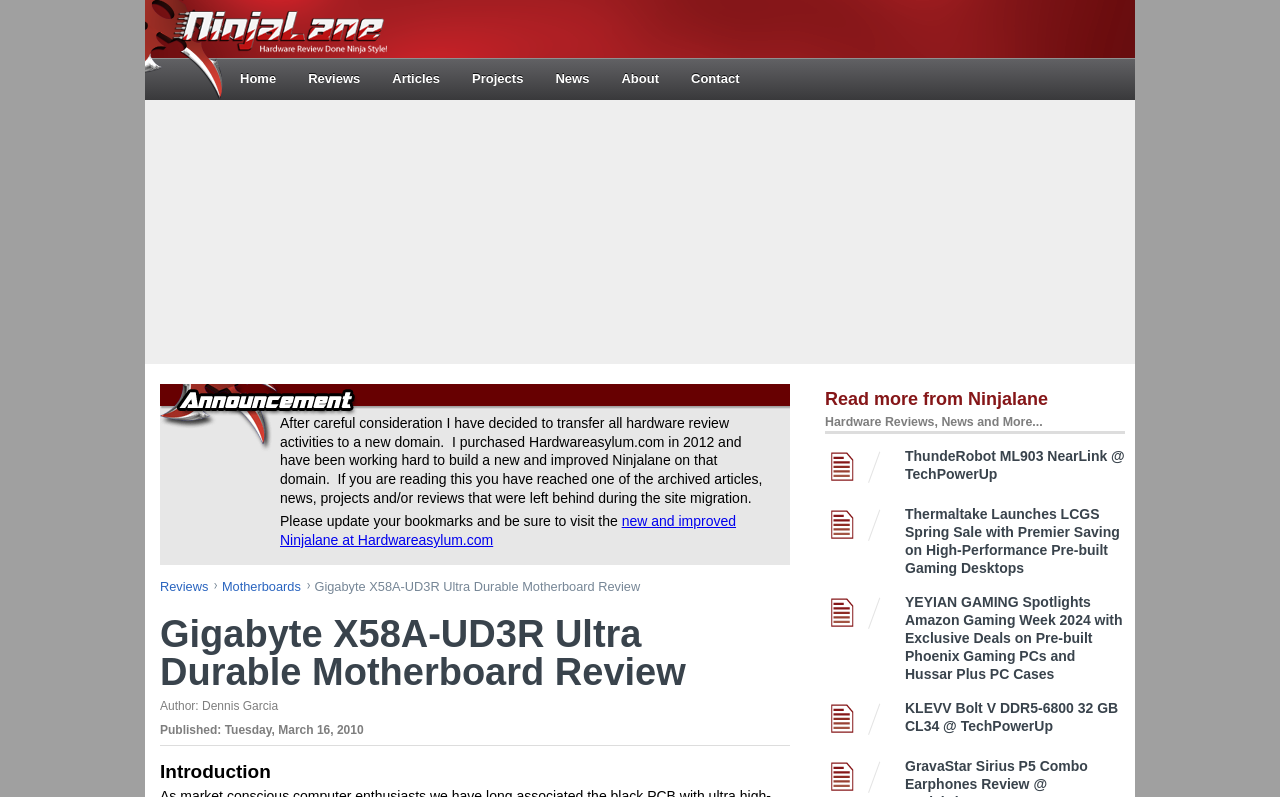Respond to the question below with a single word or phrase:
When was the review published?

Tuesday, March 16, 2010